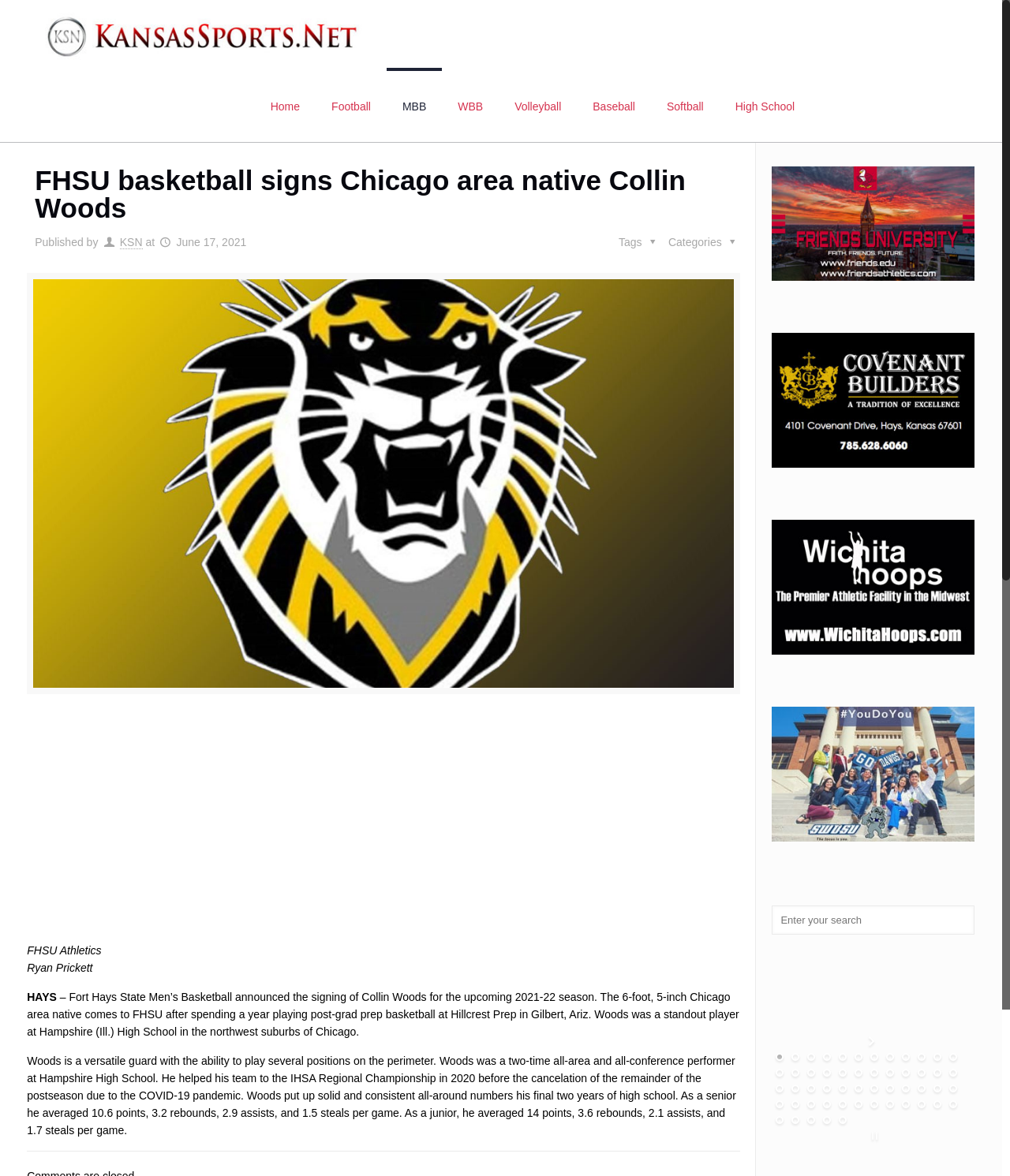What was the average number of points scored by Collin Woods in his senior year?
Using the visual information, reply with a single word or short phrase.

10.6